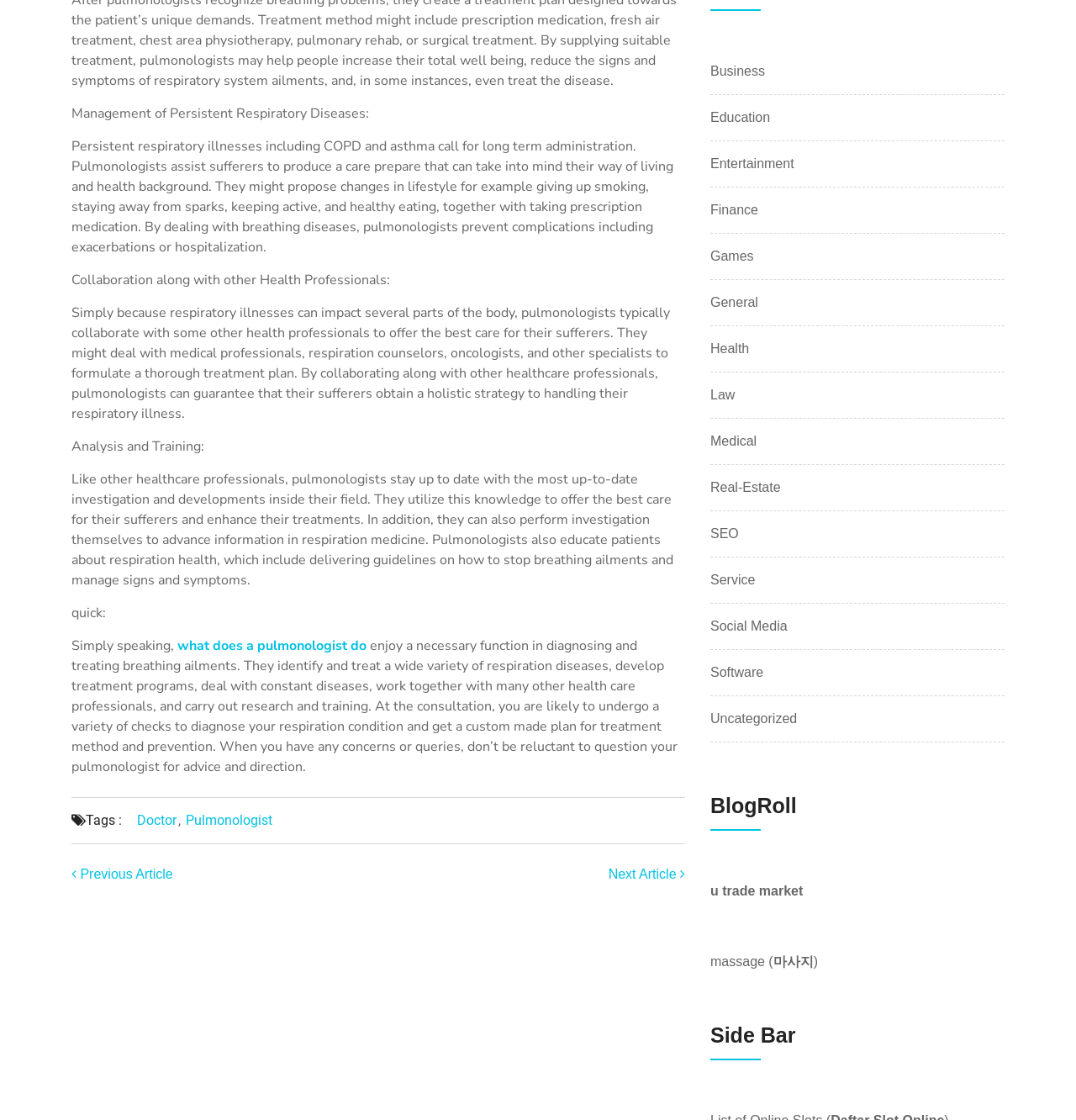Please identify the bounding box coordinates of the clickable area that will fulfill the following instruction: "Visit the 'Health' category". The coordinates should be in the format of four float numbers between 0 and 1, i.e., [left, top, right, bottom].

[0.66, 0.303, 0.696, 0.321]